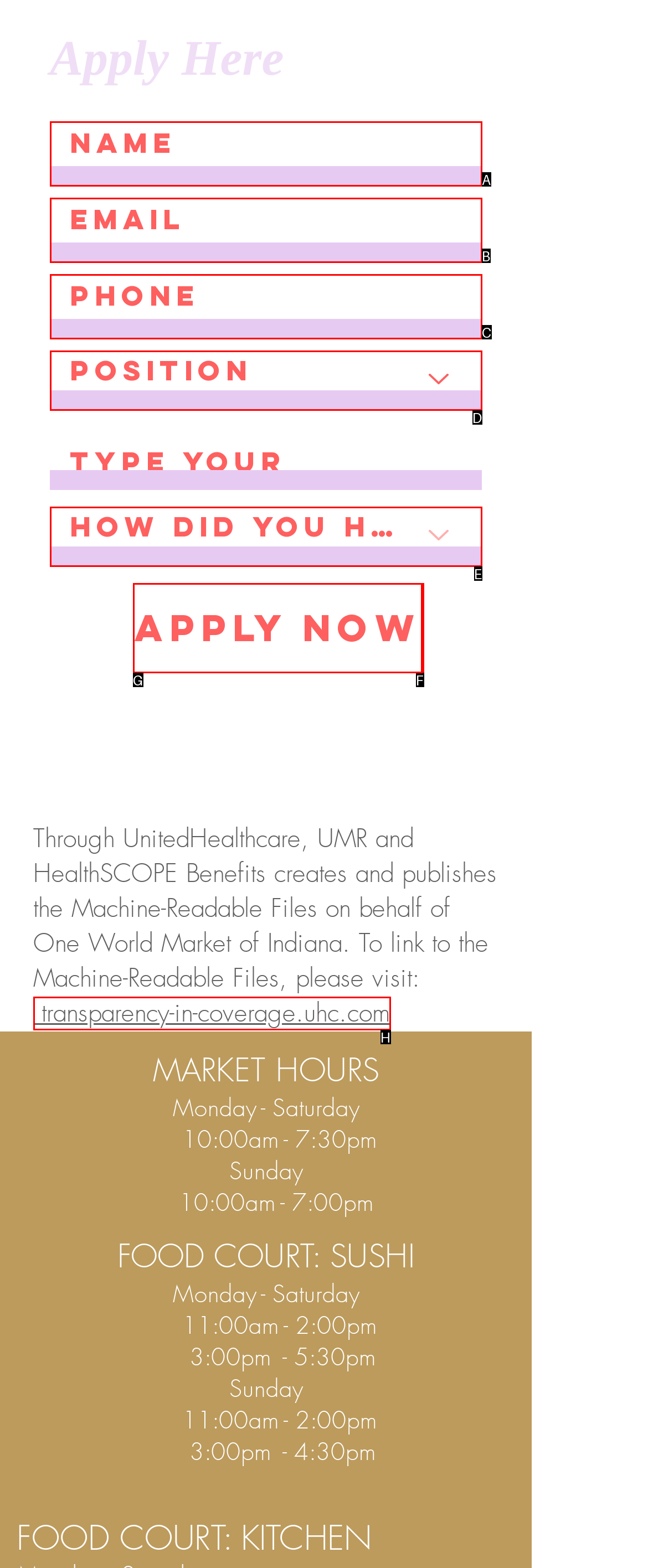Which HTML element matches the description: transparency-in-coverage.uhc.com?
Reply with the letter of the correct choice.

H